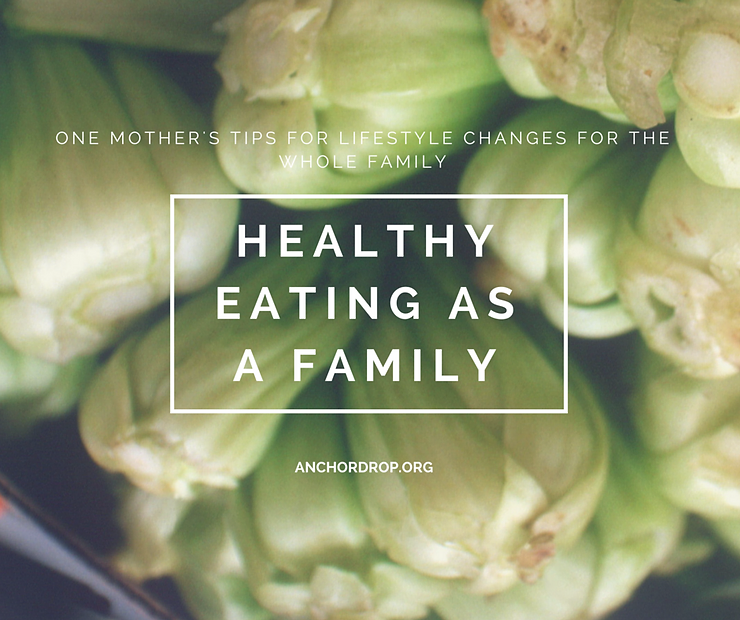Explain the image thoroughly, highlighting all key elements.

The image features a close-up of fresh green vegetables, creating a vibrant and inviting backdrop for the text overlay. Prominently displayed is the title "HEALTHY EATING AS A FAMILY," which emphasizes a collective approach to nutrition. Above the main title, there's a caption that reads, "One mother's tips for lifestyle changes for the whole family," suggesting a personal journey and family-oriented strategies aimed at fostering healthier eating habits. The URL at the bottom, "anchordrop.org," directs viewers for more resources or information related to family nutrition. This visual encapsulates the essence of shifting towards nutritious lifestyle choices within a familial context, encouraging involvement and support from all family members.